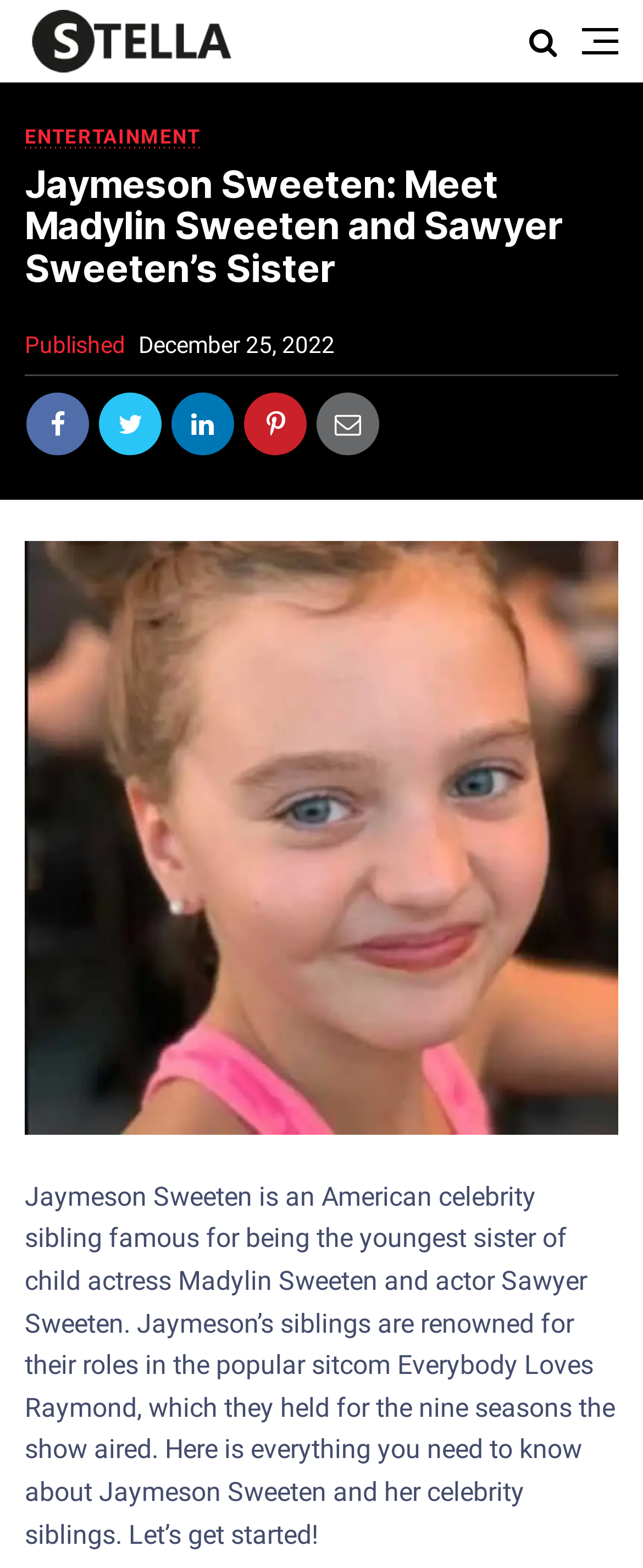Based on the element description "[ MEMBER LOGIN ]", predict the bounding box coordinates of the UI element.

None